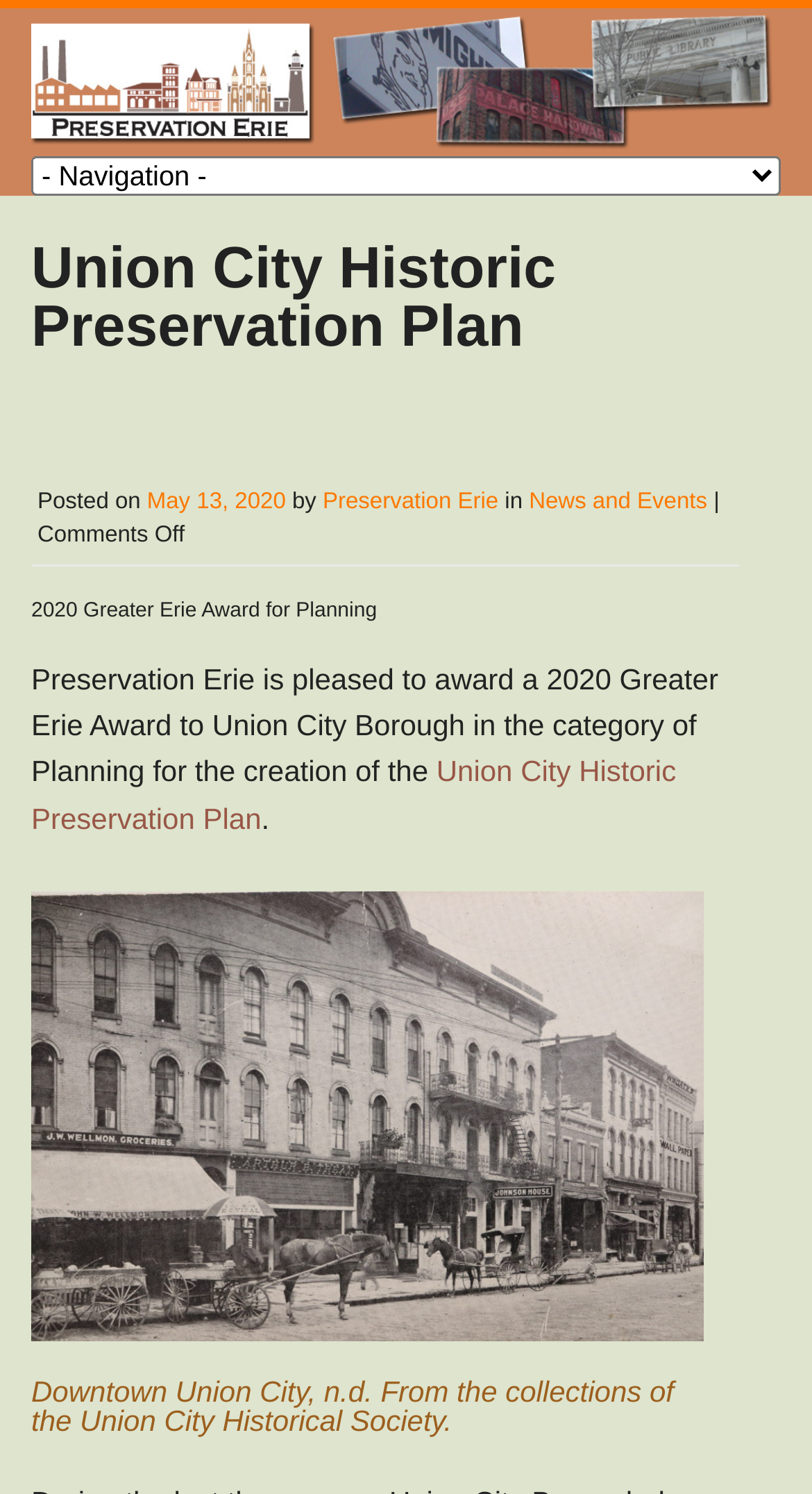What is the date of the post?
Using the information from the image, provide a comprehensive answer to the question.

I found the date of the post by looking at the text 'Posted on' followed by a link 'May 13, 2020' which indicates the date the post was published.